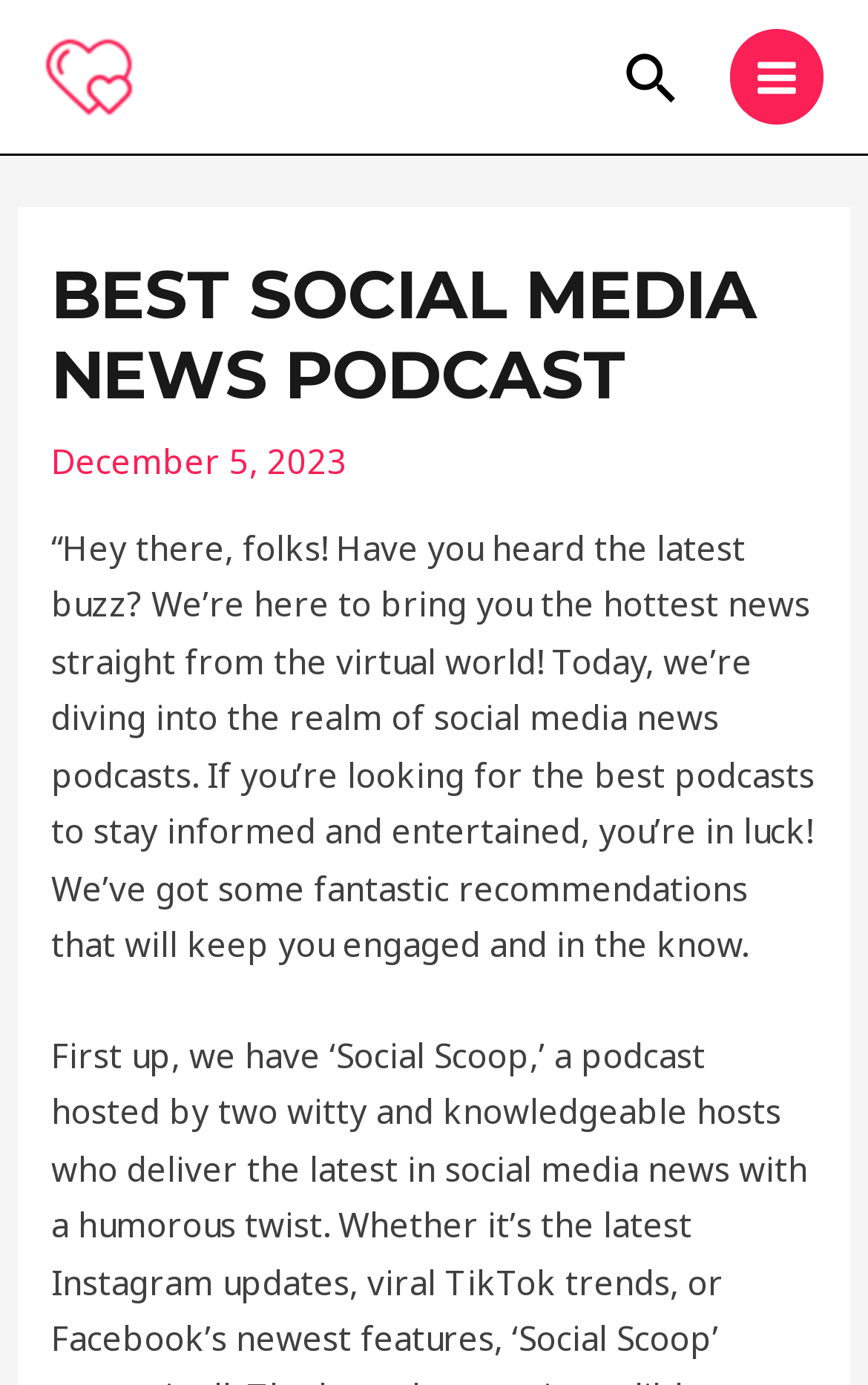Identify the bounding box for the described UI element. Provide the coordinates in (top-left x, top-left y, bottom-right x, bottom-right y) format with values ranging from 0 to 1: Main Menu

[0.84, 0.021, 0.949, 0.09]